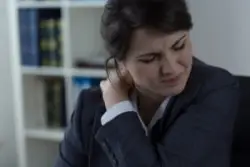What is suggested by the shelves in the background?
Respond to the question with a well-detailed and thorough answer.

The shelves filled with books in the background of the image suggest a formal work environment, likely related to legal or medical professions, which adds context to the woman's professional attire and her potential health issue.